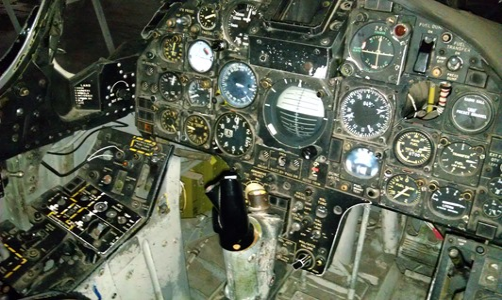Generate a comprehensive description of the image.

The image captures the intricate cockpit of an aircraft, showcasing a variety of instruments and controls. The dashboard is filled with a multitude of gauges and dials, each serving a specific function critical for flight operation. Prominent features include altimeters, airspeed indicators, and various warning lights, all nestled within a complex arrangement that reflects the engineering sophistication of flight technology.

In the foreground, a control stick is visible, indicating the pilot's hands-on interface with the aircraft. The layout suggests a vintage or military aircraft, evidenced by the design's utilitarian aesthetic and extensive use of analog instruments. Ambient lighting gives the scene a somewhat moody and nostalgic feel, inviting viewers to appreciate the craftsmanship and historical significance of this cockpit—an essential workspace for pilots navigating the skies.